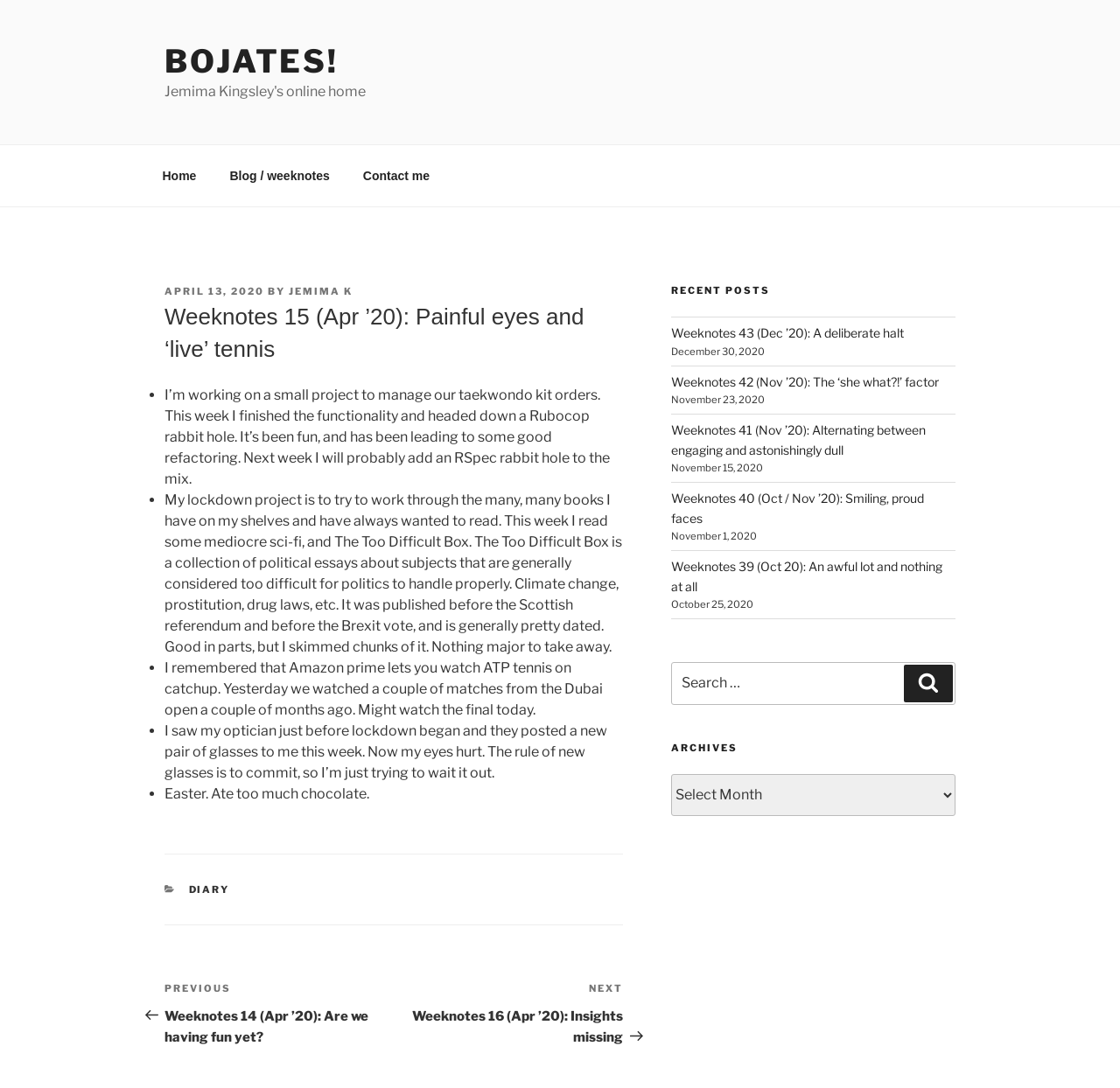Please find and report the primary heading text from the webpage.

Weeknotes 15 (Apr ’20): Painful eyes and ‘live’ tennis